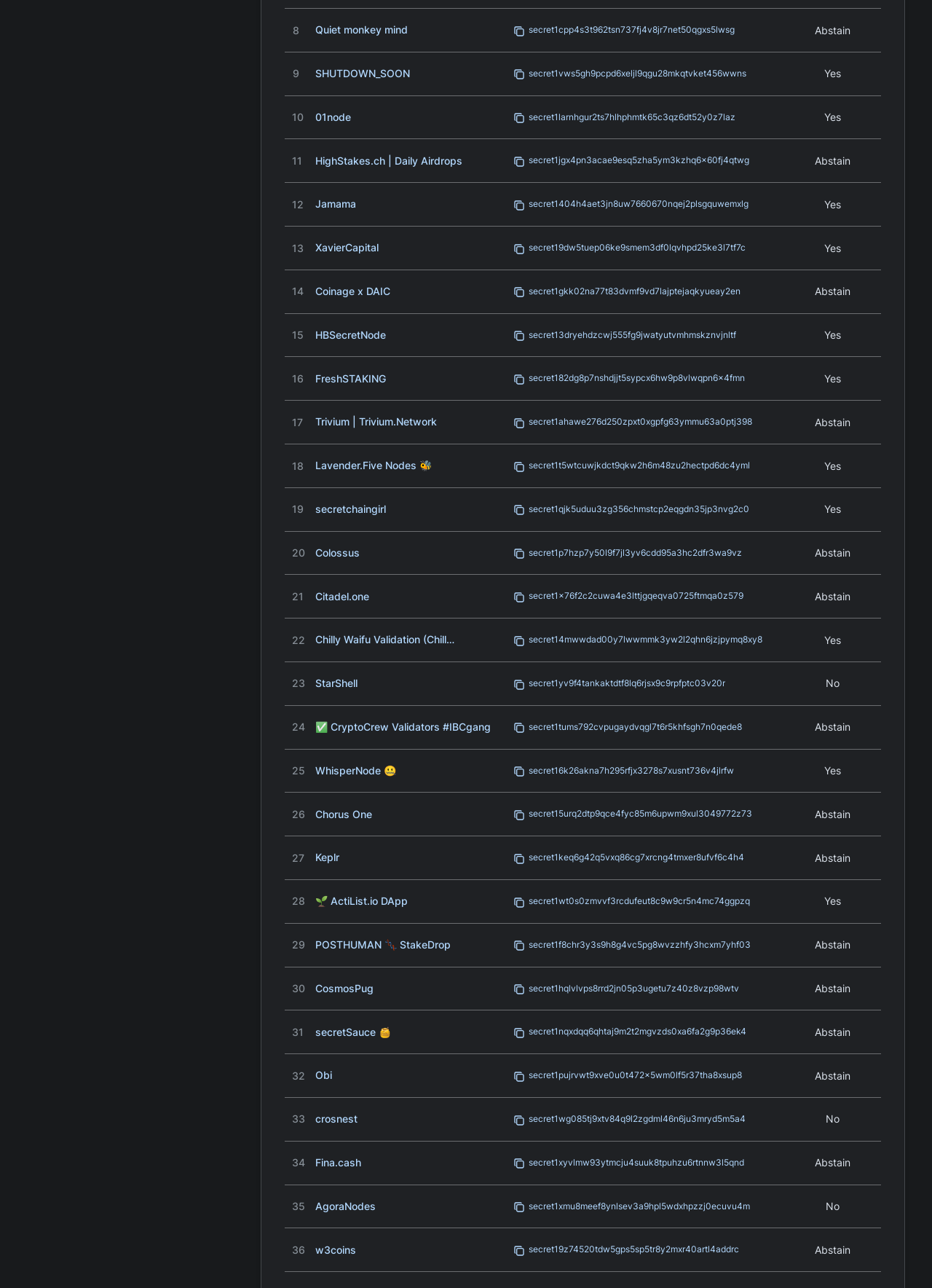Locate the bounding box coordinates of the clickable area needed to fulfill the instruction: "Register as a non-member".

None